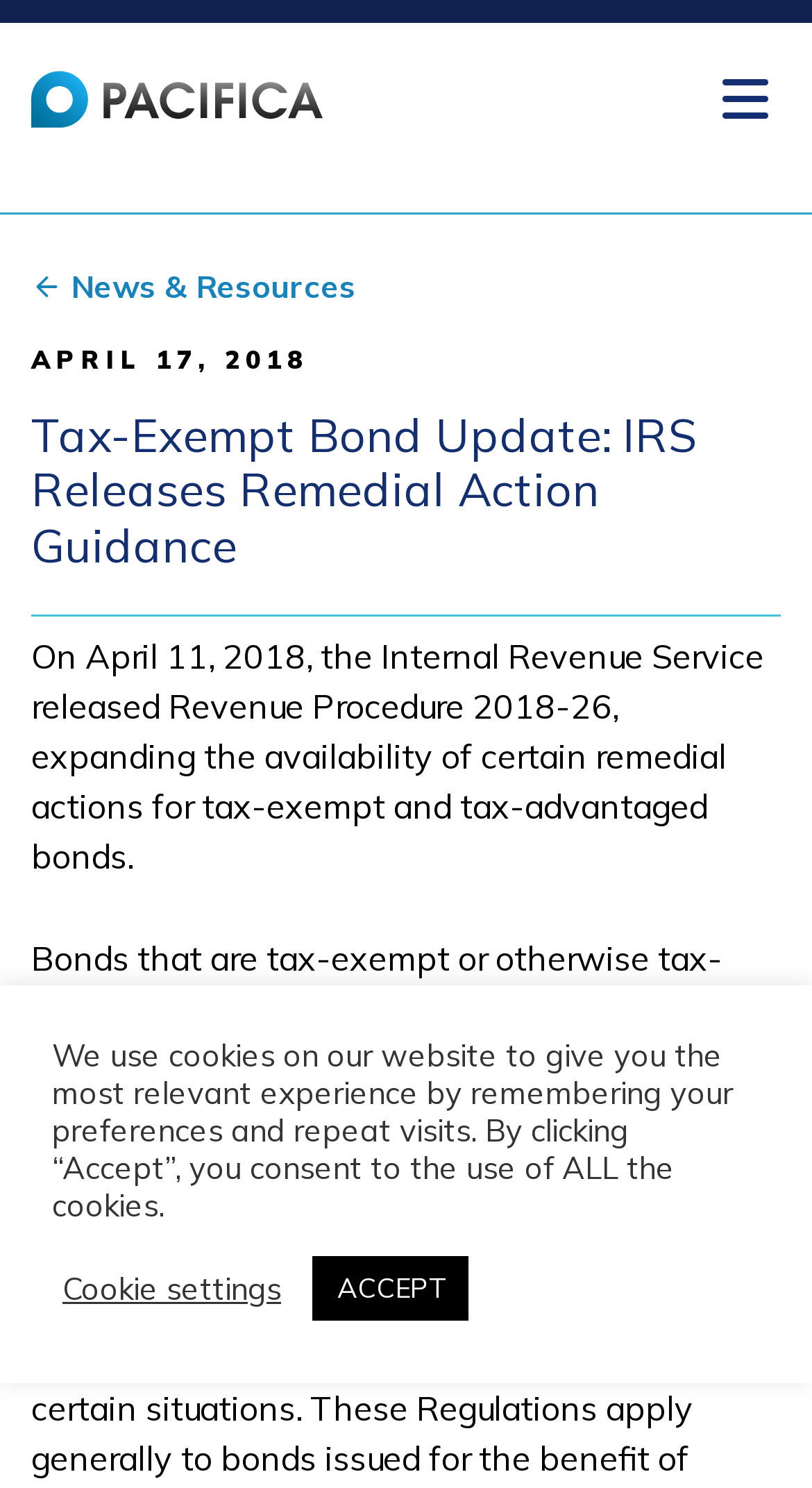What is the purpose of the 'ACCEPT' button?
Look at the image and answer the question using a single word or phrase.

Consent to cookies